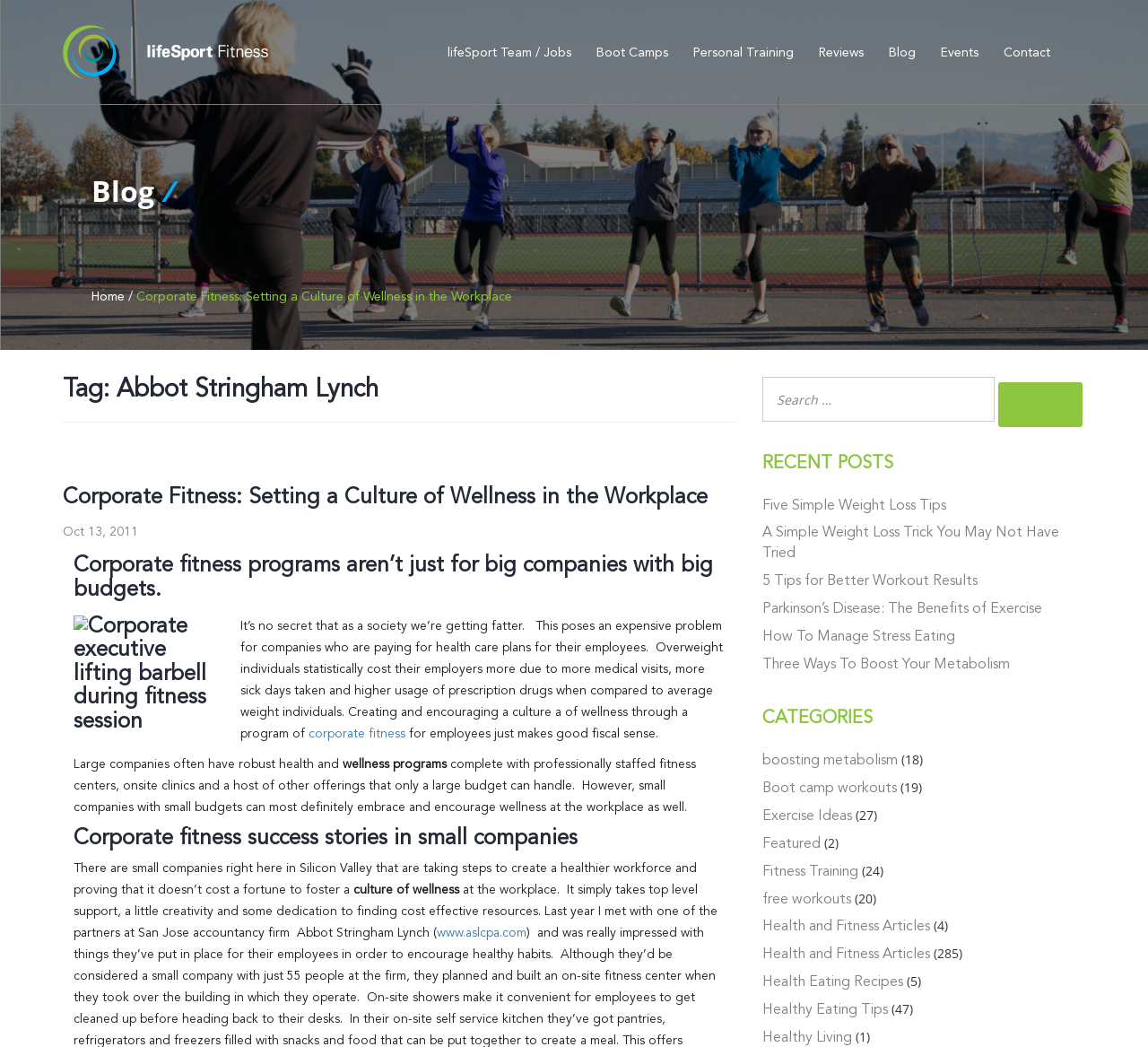Indicate the bounding box coordinates of the element that needs to be clicked to satisfy the following instruction: "Click the 'Home' link". The coordinates should be four float numbers between 0 and 1, i.e., [left, top, right, bottom].

[0.08, 0.276, 0.109, 0.29]